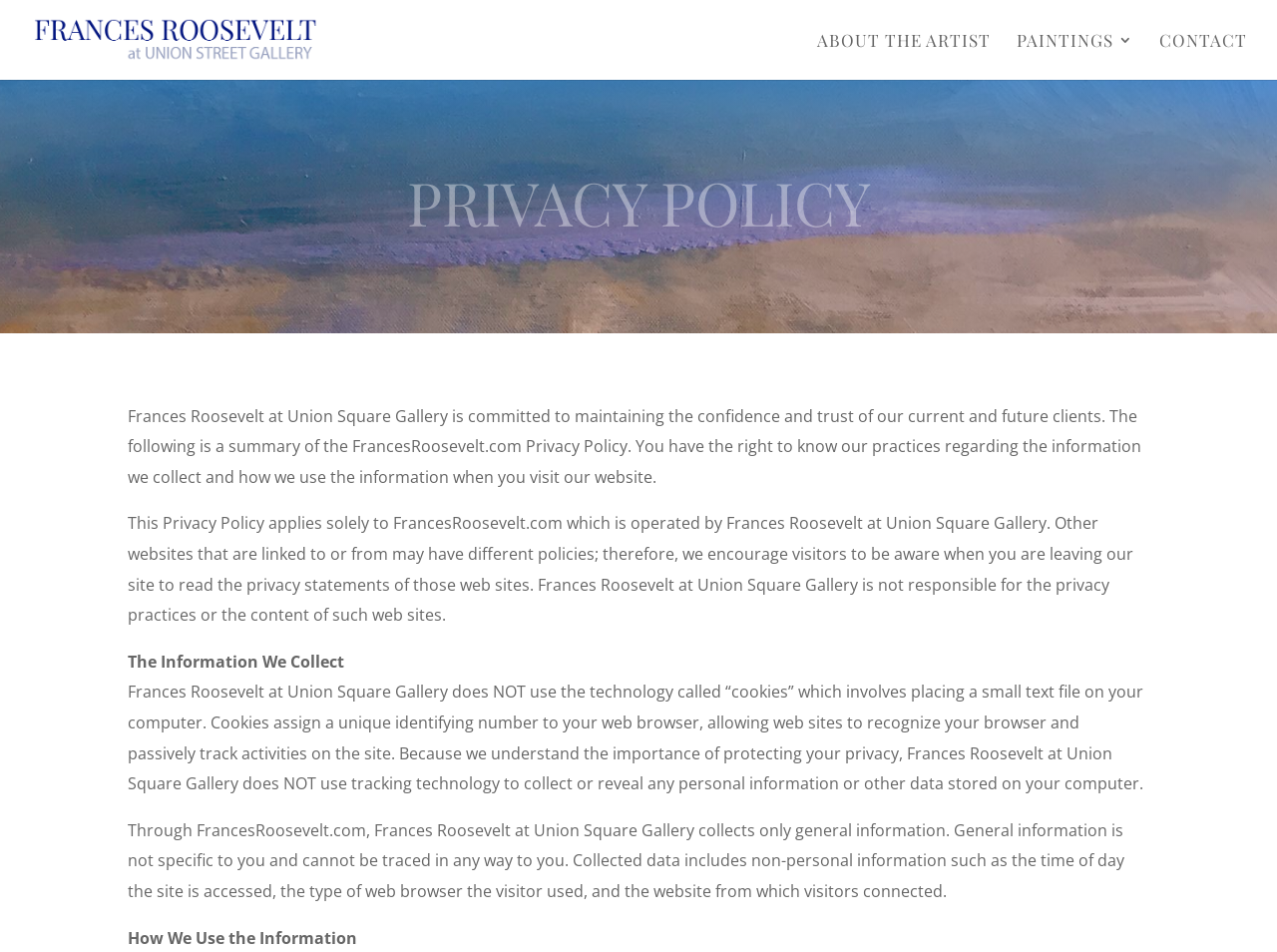What is the purpose of this webpage?
Based on the image content, provide your answer in one word or a short phrase.

To display privacy policy